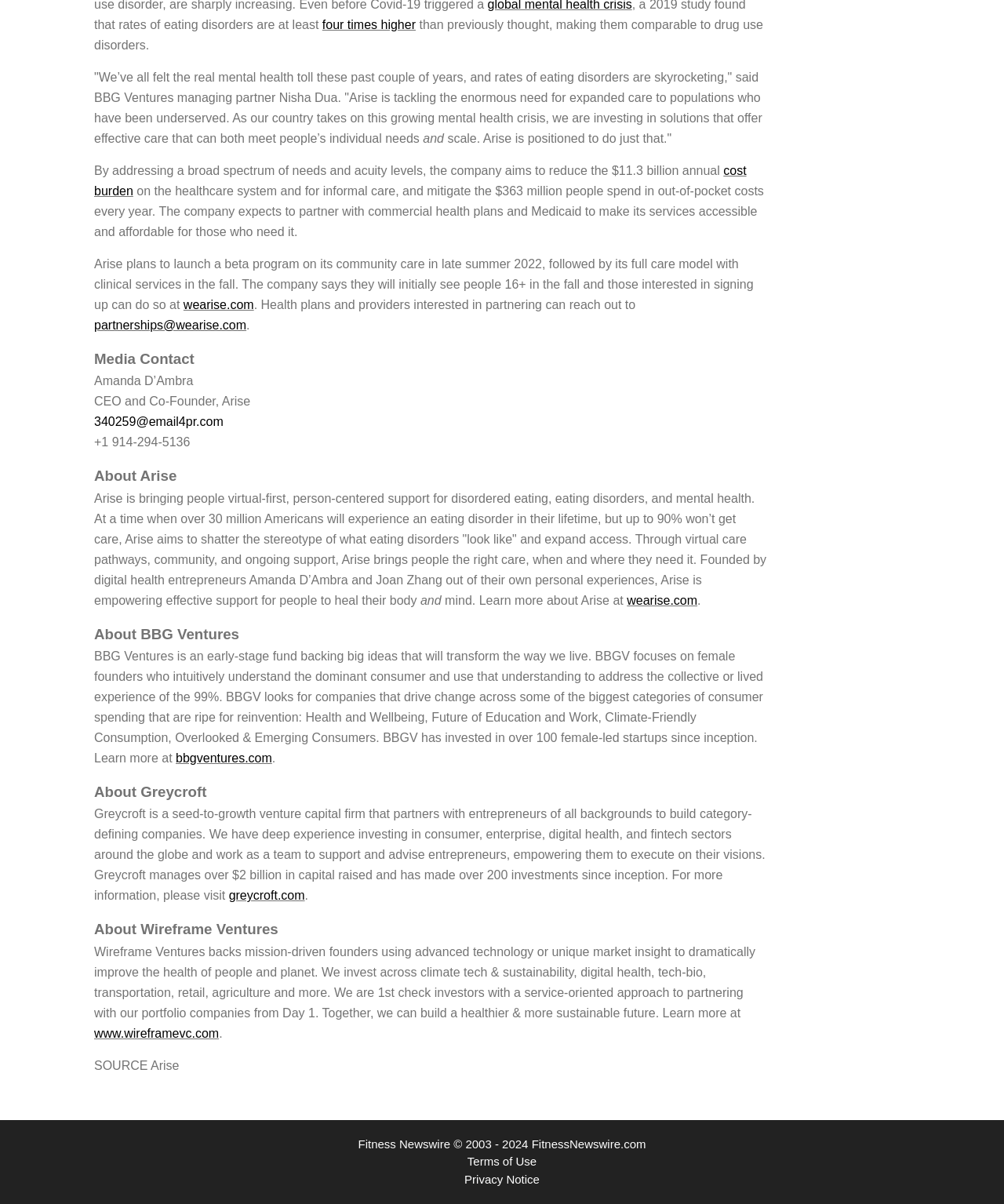Please find the bounding box coordinates of the element that must be clicked to perform the given instruction: "Contact the media person". The coordinates should be four float numbers from 0 to 1, i.e., [left, top, right, bottom].

[0.094, 0.345, 0.222, 0.356]